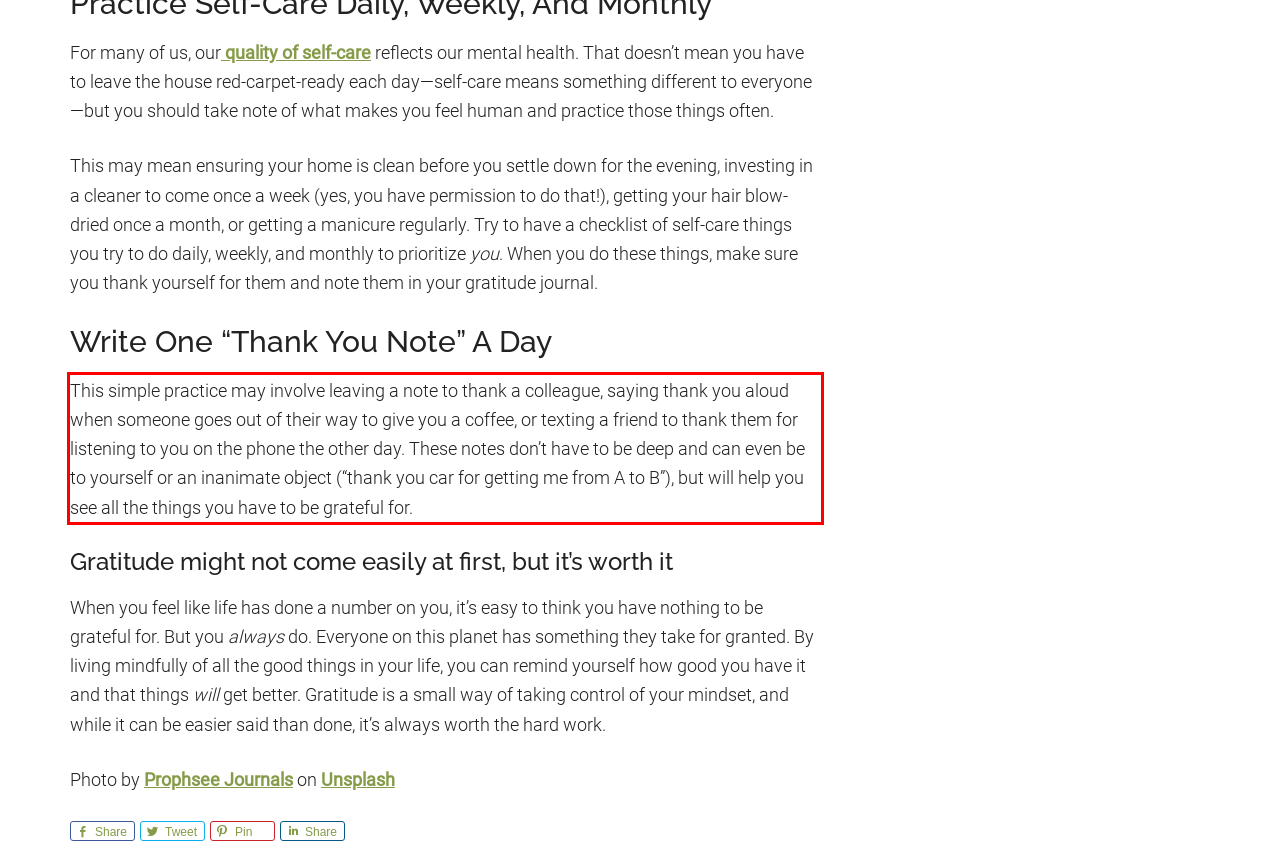You are looking at a screenshot of a webpage with a red rectangle bounding box. Use OCR to identify and extract the text content found inside this red bounding box.

This simple practice may involve leaving a note to thank a colleague, saying thank you aloud when someone goes out of their way to give you a coffee, or texting a friend to thank them for listening to you on the phone the other day. These notes don’t have to be deep and can even be to yourself or an inanimate object (“thank you car for getting me from A to B”), but will help you see all the things you have to be grateful for.